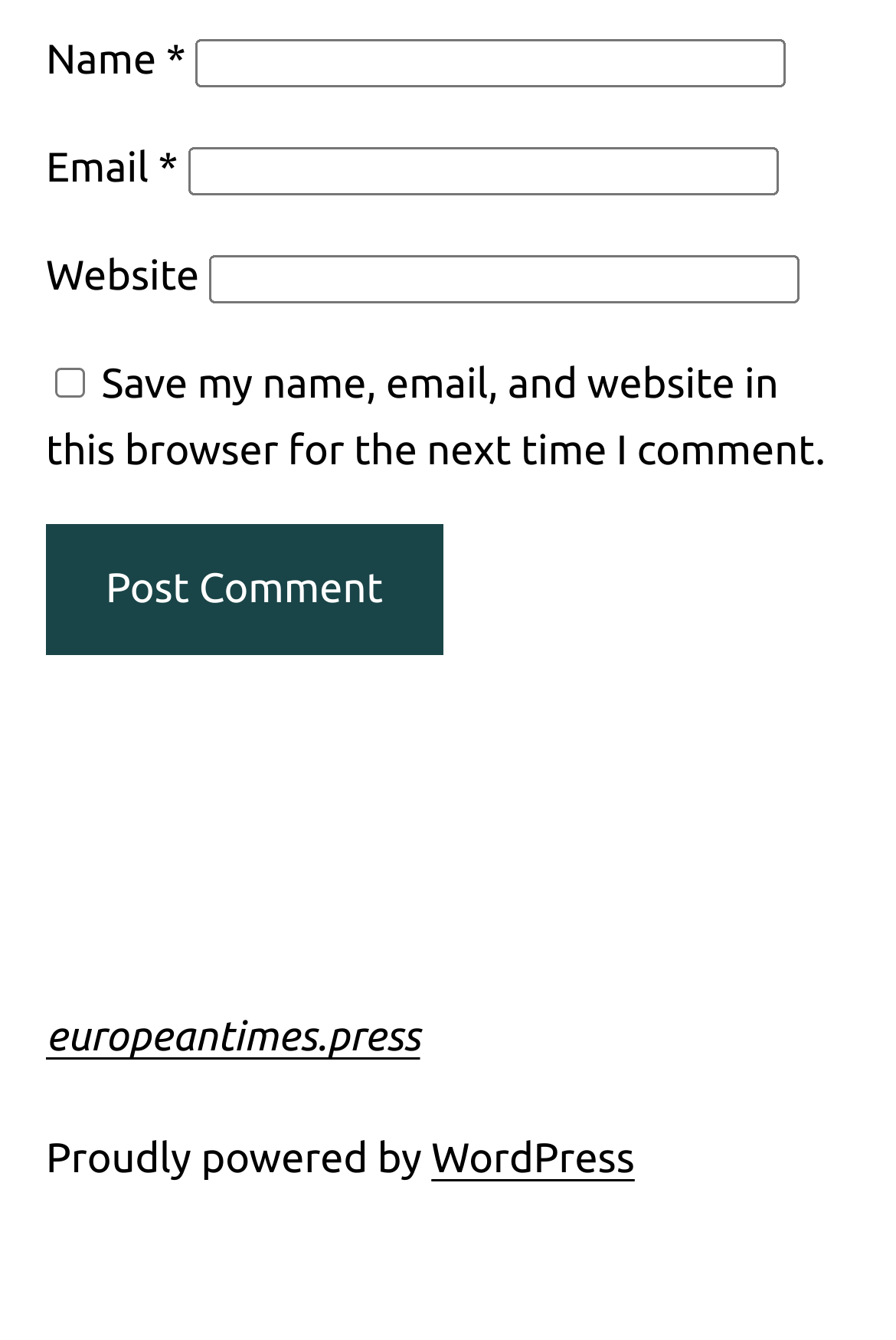Look at the image and give a detailed response to the following question: What is the label of the button?

The button is located at the bottom of the form and has the label 'Post Comment', indicating that it is used to submit the comment.